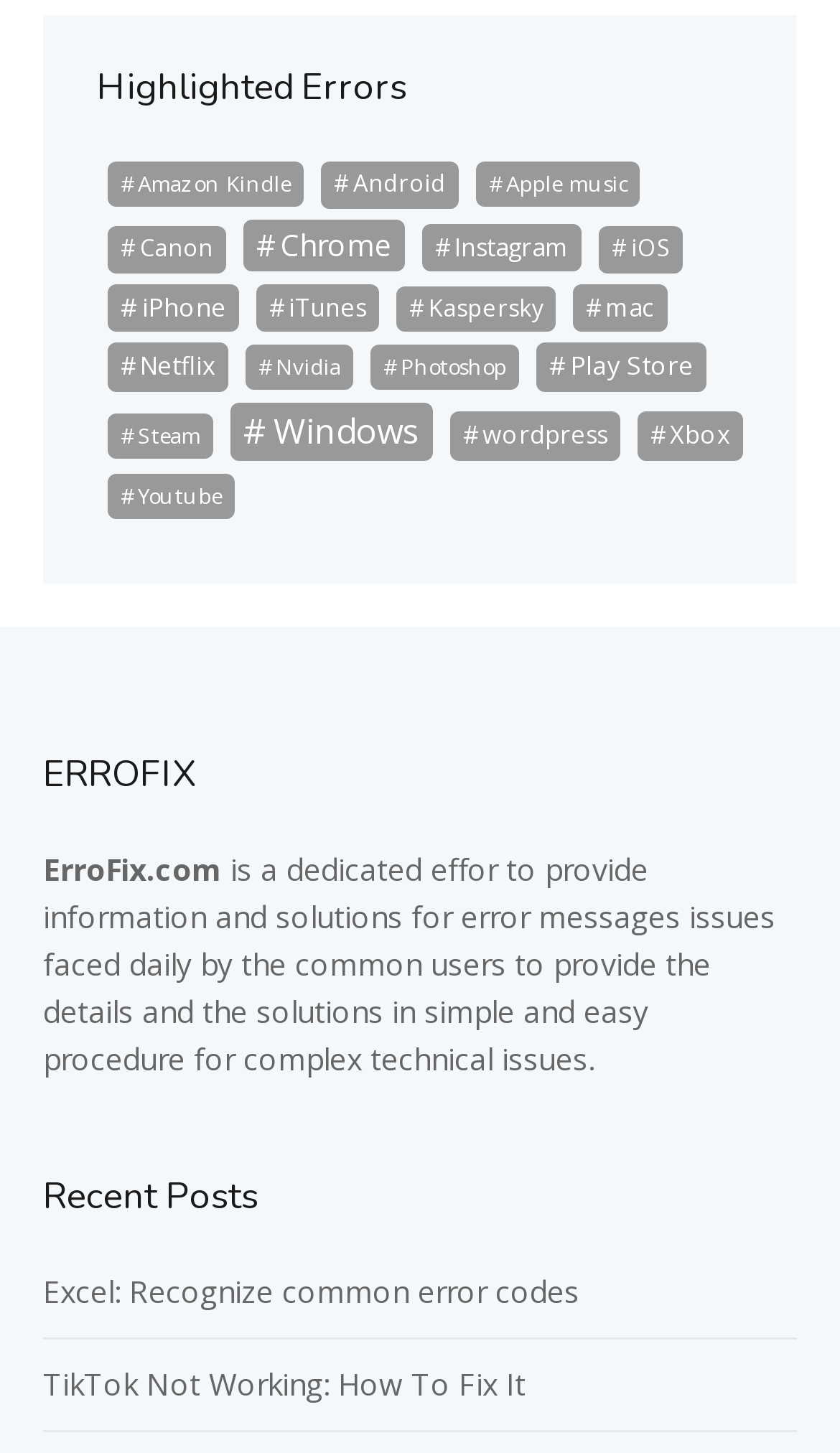Determine the bounding box coordinates of the clickable region to carry out the instruction: "Click on Amazon Kindle".

[0.128, 0.111, 0.362, 0.142]